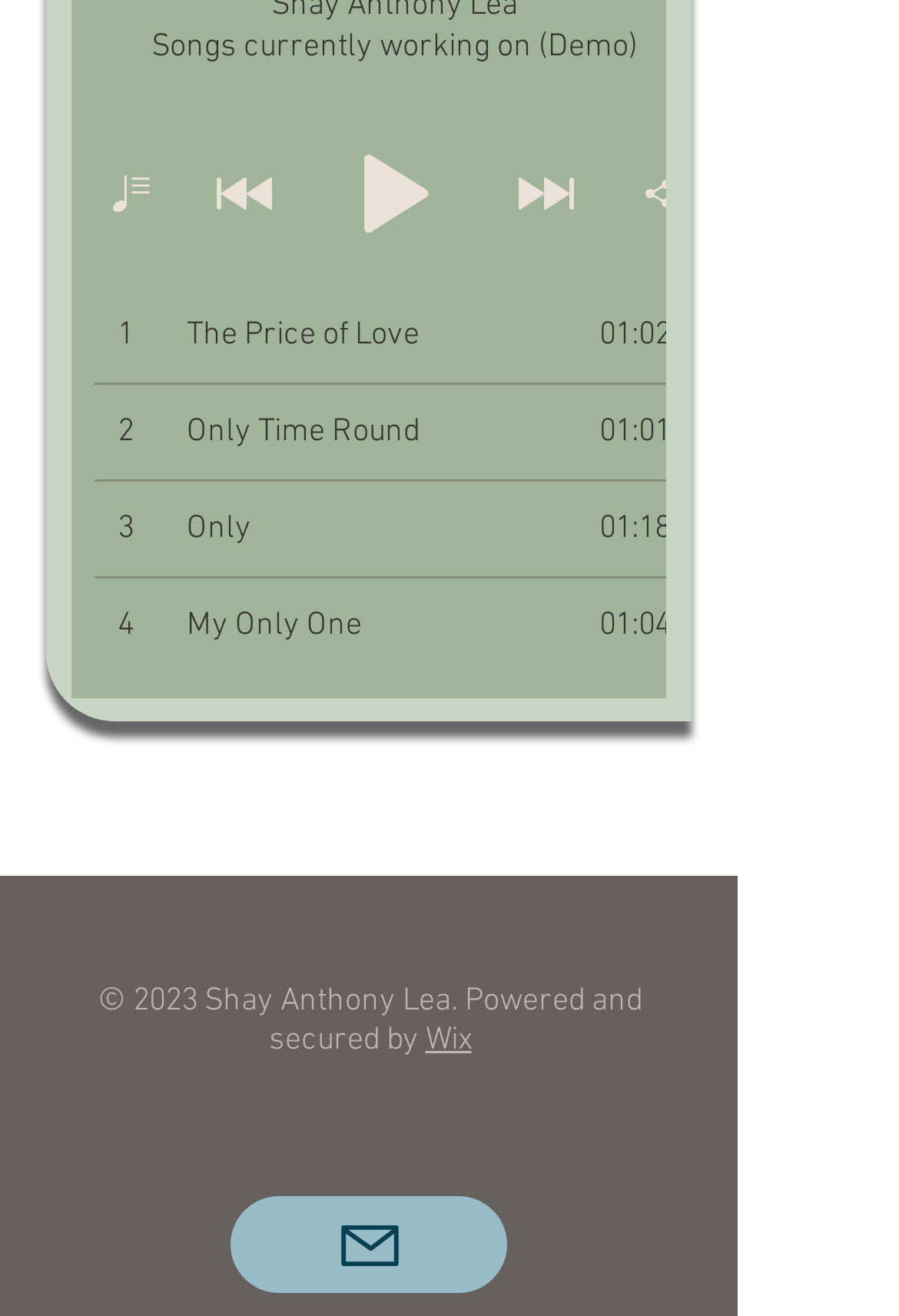Please specify the bounding box coordinates in the format (top-left x, top-left y, bottom-right x, bottom-right y), with all values as floating point numbers between 0 and 1. Identify the bounding box of the UI element described by: aria-label="White Amazon Icon"

[0.367, 0.569, 0.456, 0.63]